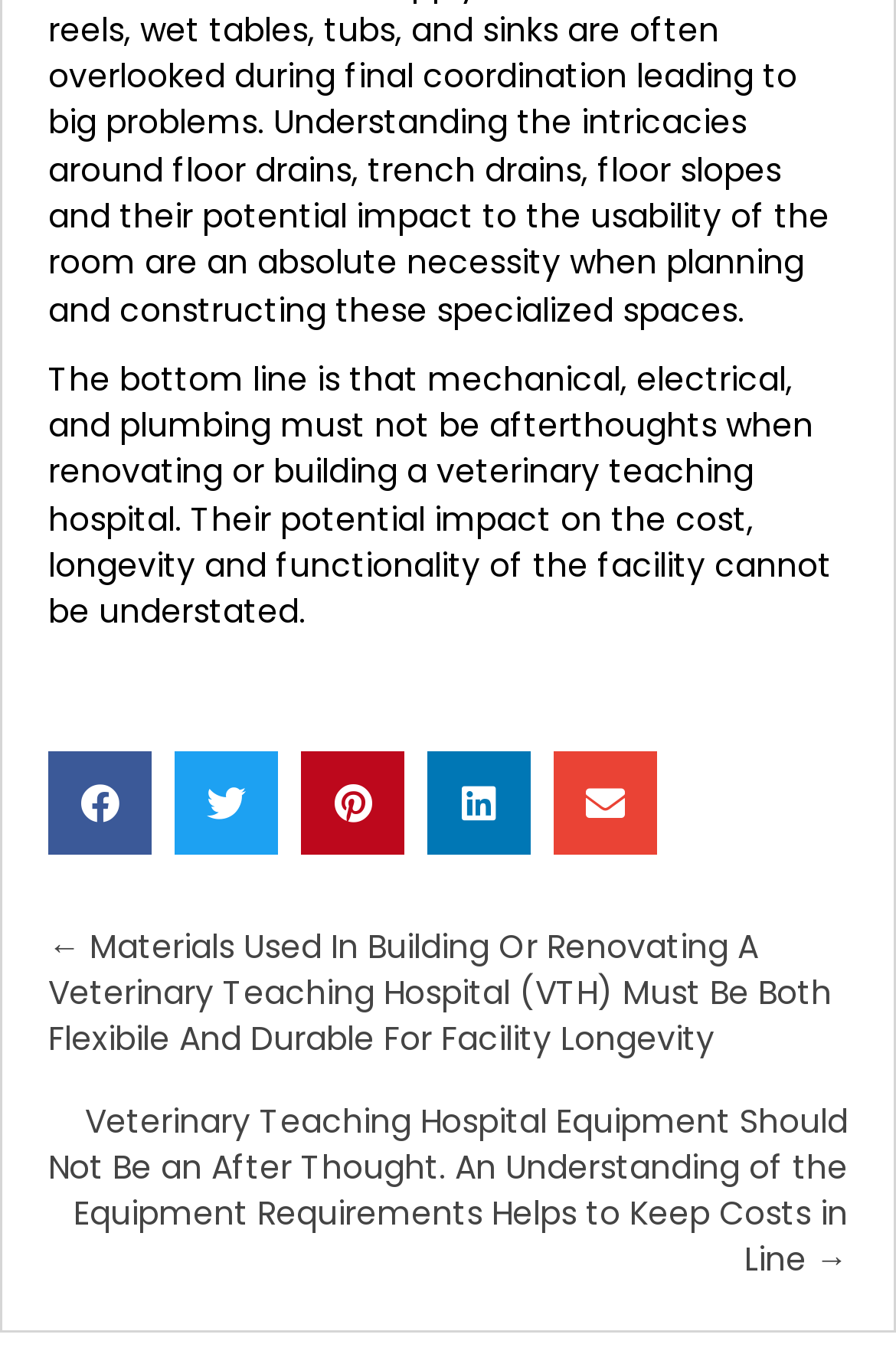How many navigation options are available in the 'Posts' section?
Based on the image, provide a one-word or brief-phrase response.

3